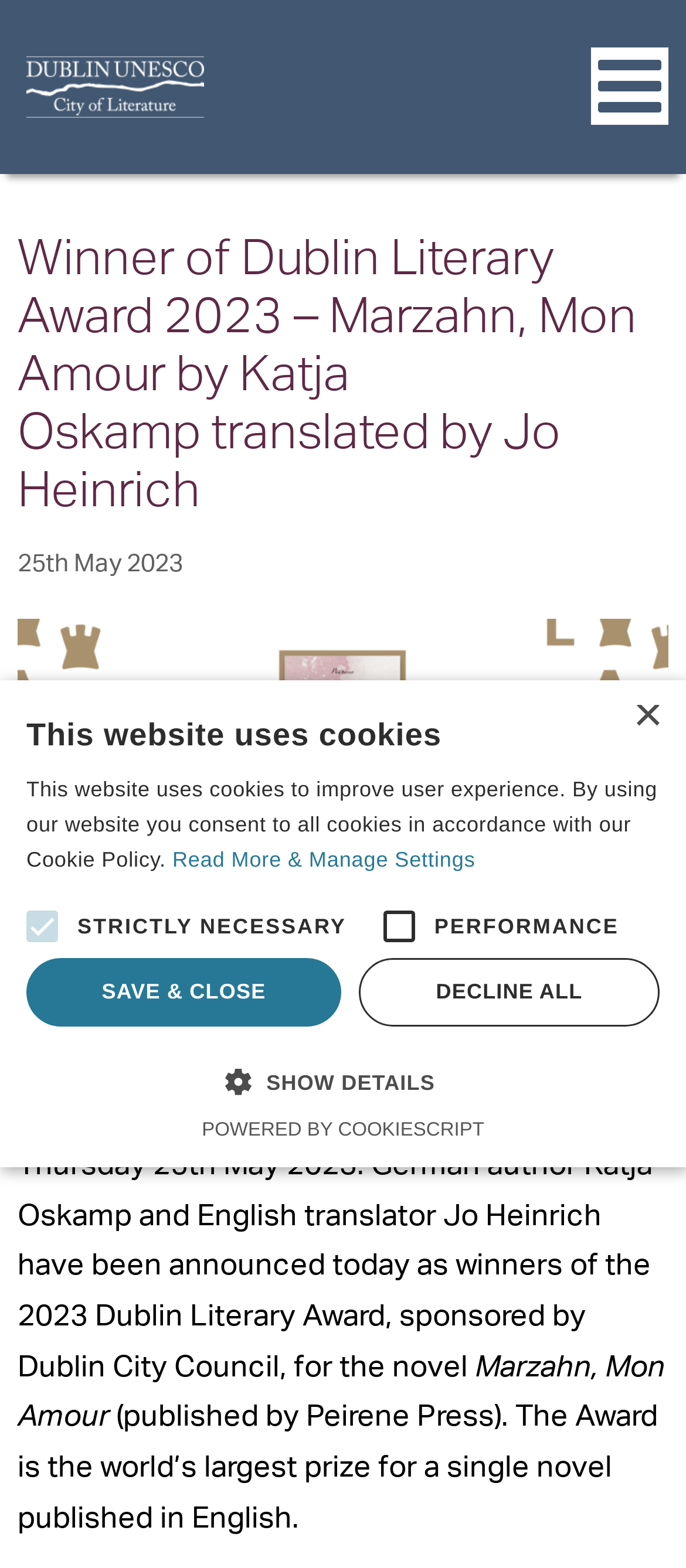Determine the bounding box coordinates of the clickable region to carry out the instruction: "Expand the menu".

[0.862, 0.03, 0.974, 0.08]